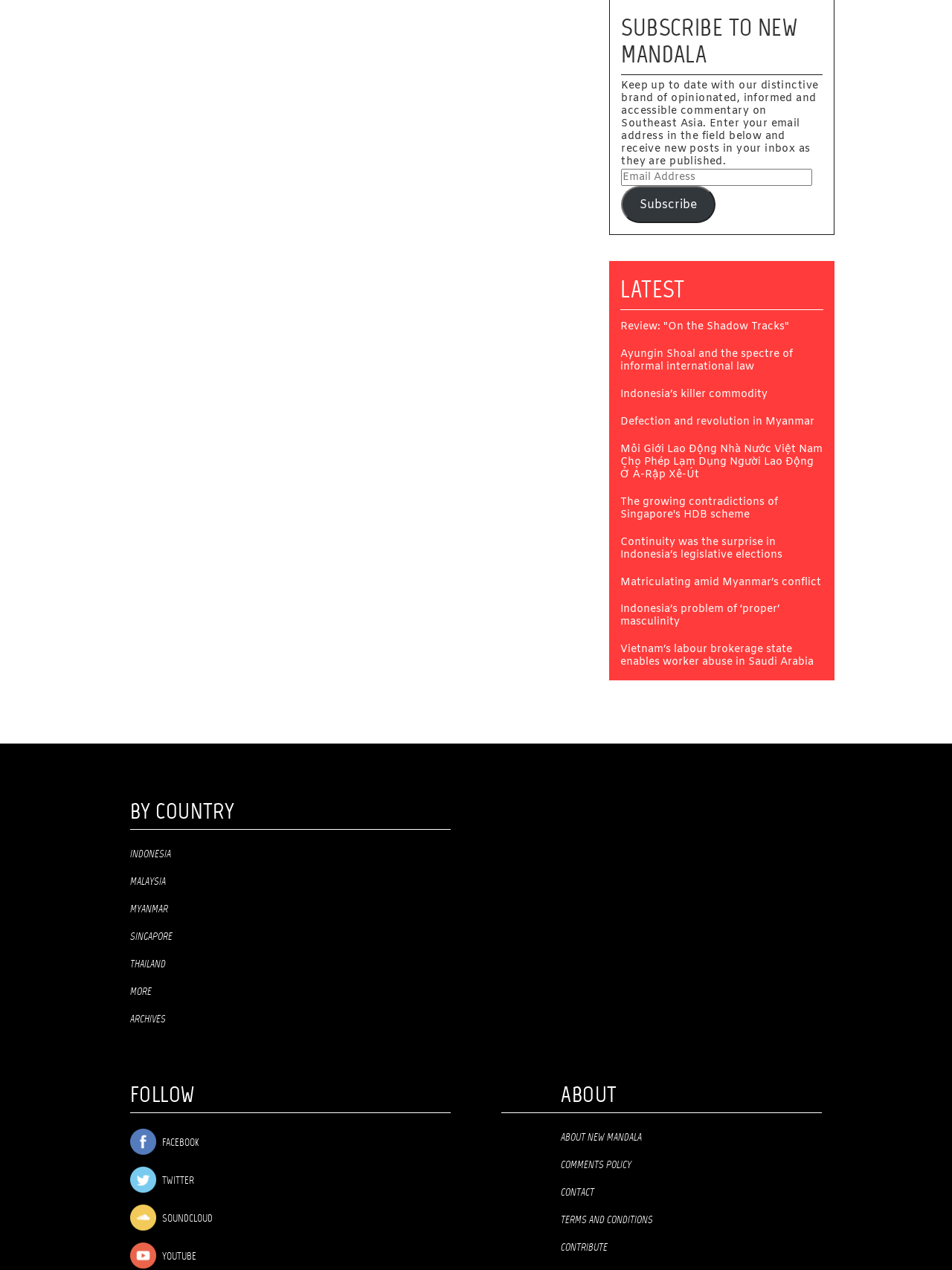Determine the bounding box coordinates of the element that should be clicked to execute the following command: "Subscribe to the newsletter".

[0.653, 0.146, 0.752, 0.176]